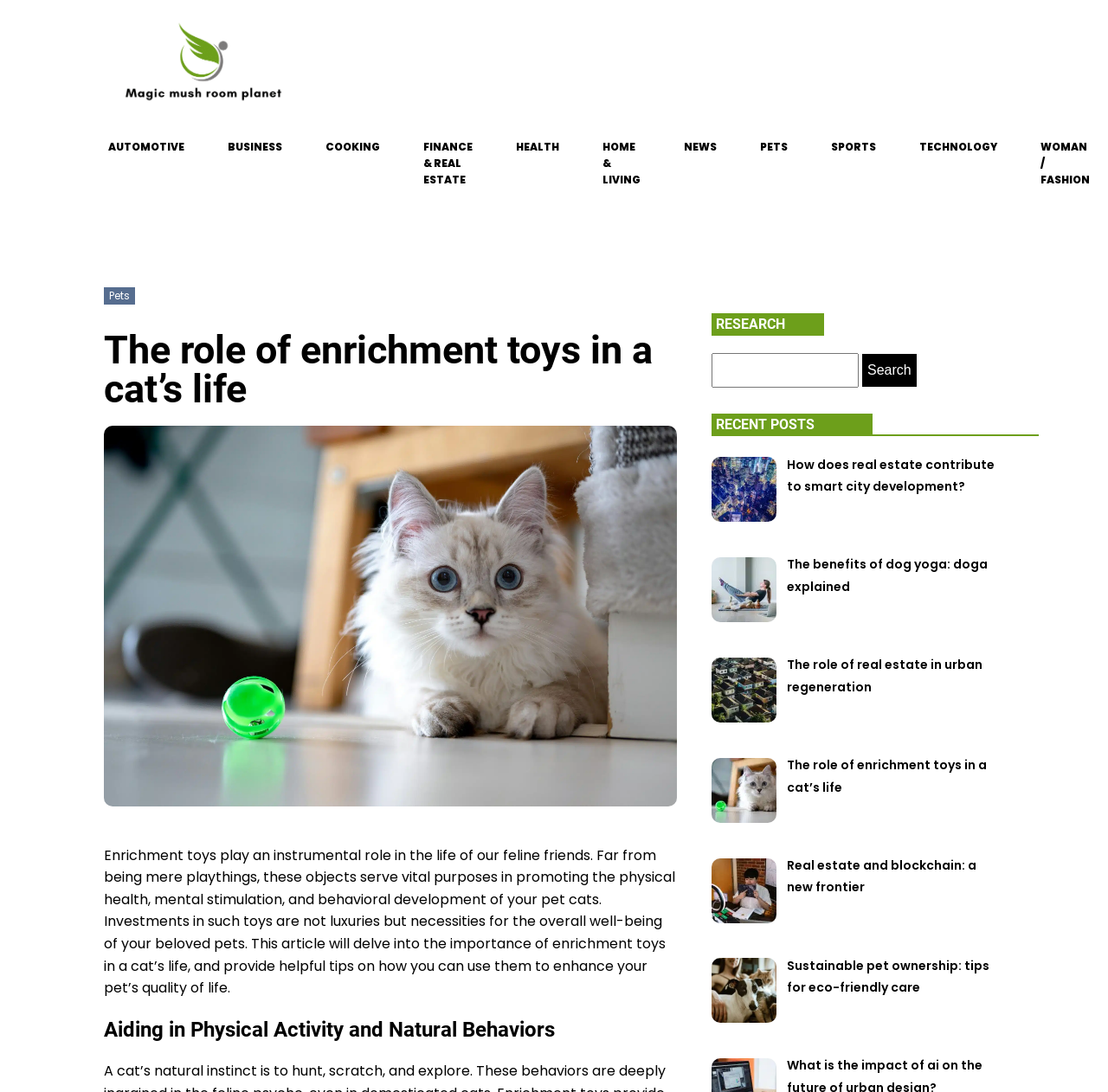Identify the bounding box coordinates of the region that needs to be clicked to carry out this instruction: "Search by brand or keyword". Provide these coordinates as four float numbers ranging from 0 to 1, i.e., [left, top, right, bottom].

None